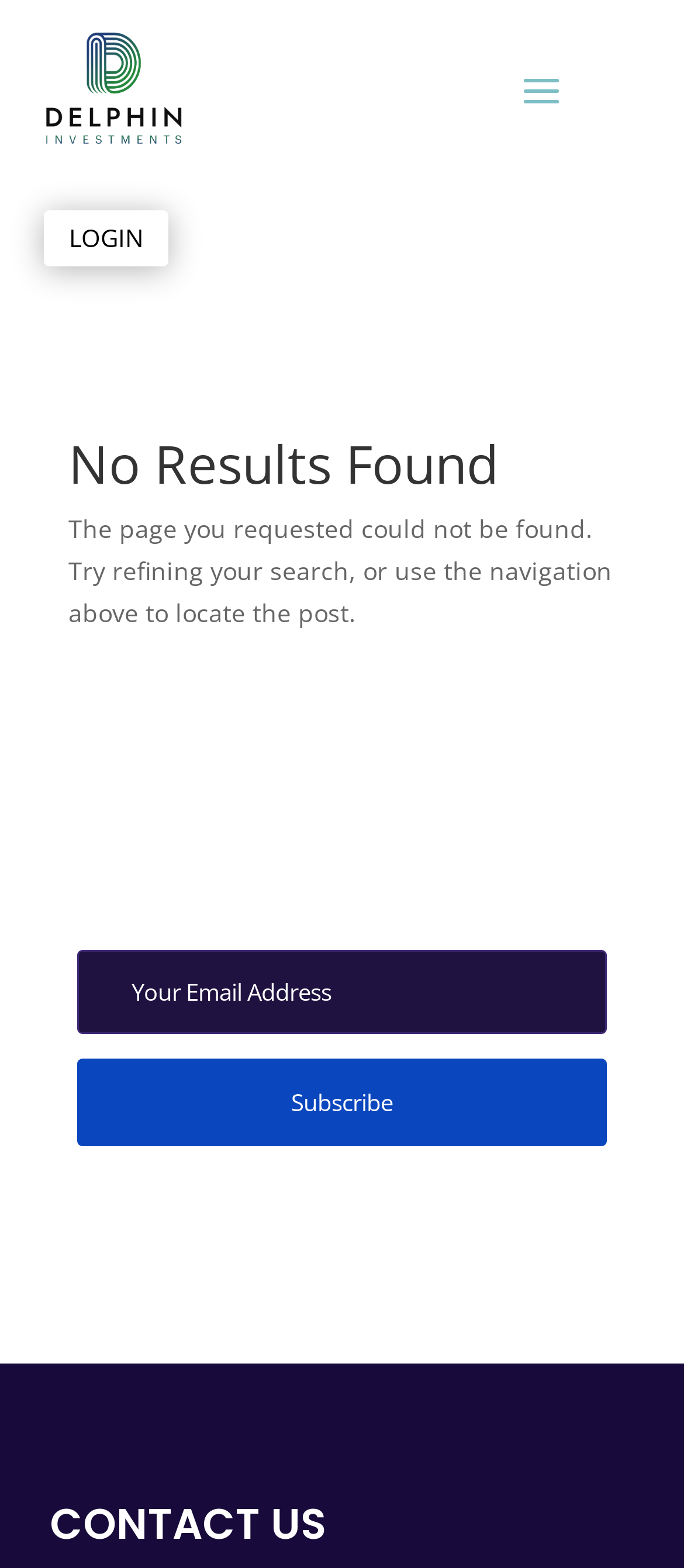Extract the bounding box coordinates for the UI element described by the text: "value="Subscribe"". The coordinates should be in the form of [left, top, right, bottom] with values between 0 and 1.

[0.113, 0.675, 0.887, 0.731]